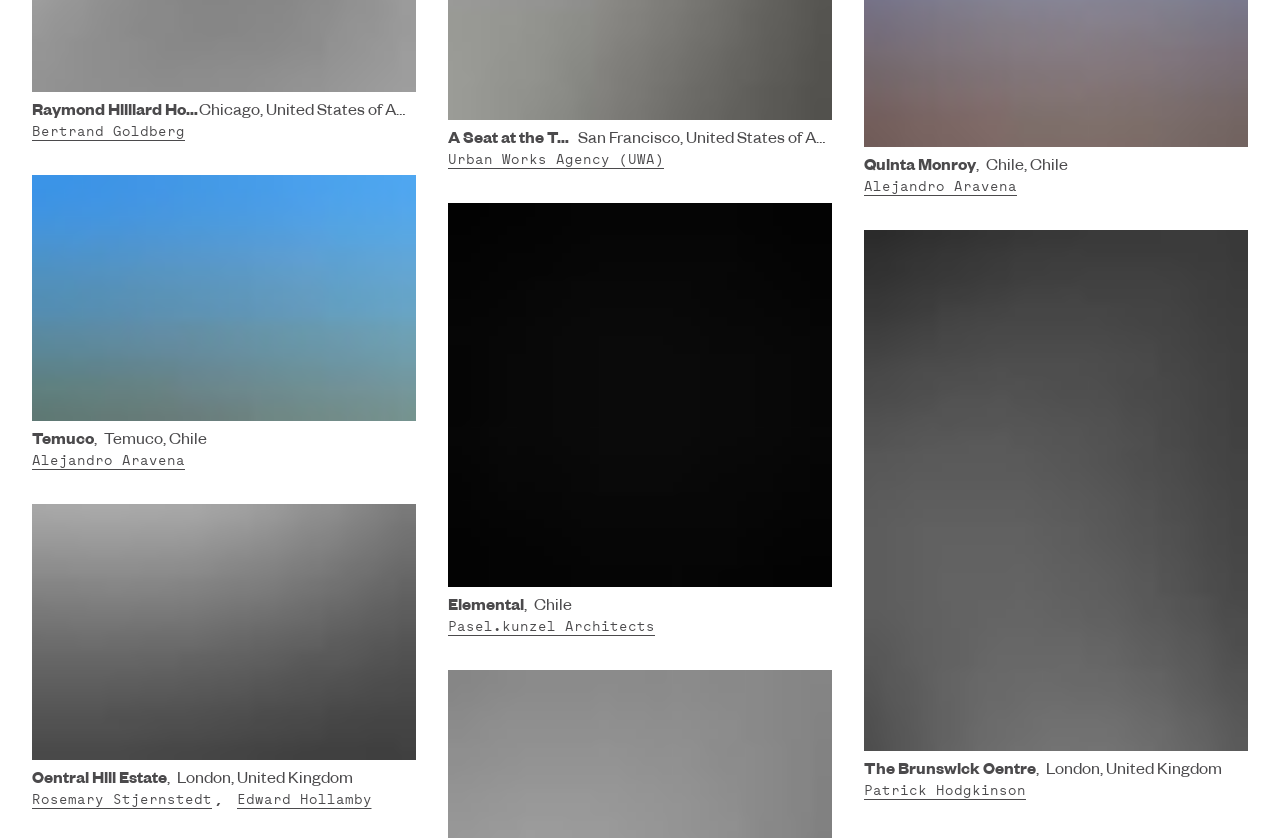Give the bounding box coordinates for the element described by: "ElementalChile".

[0.35, 0.713, 0.645, 0.737]